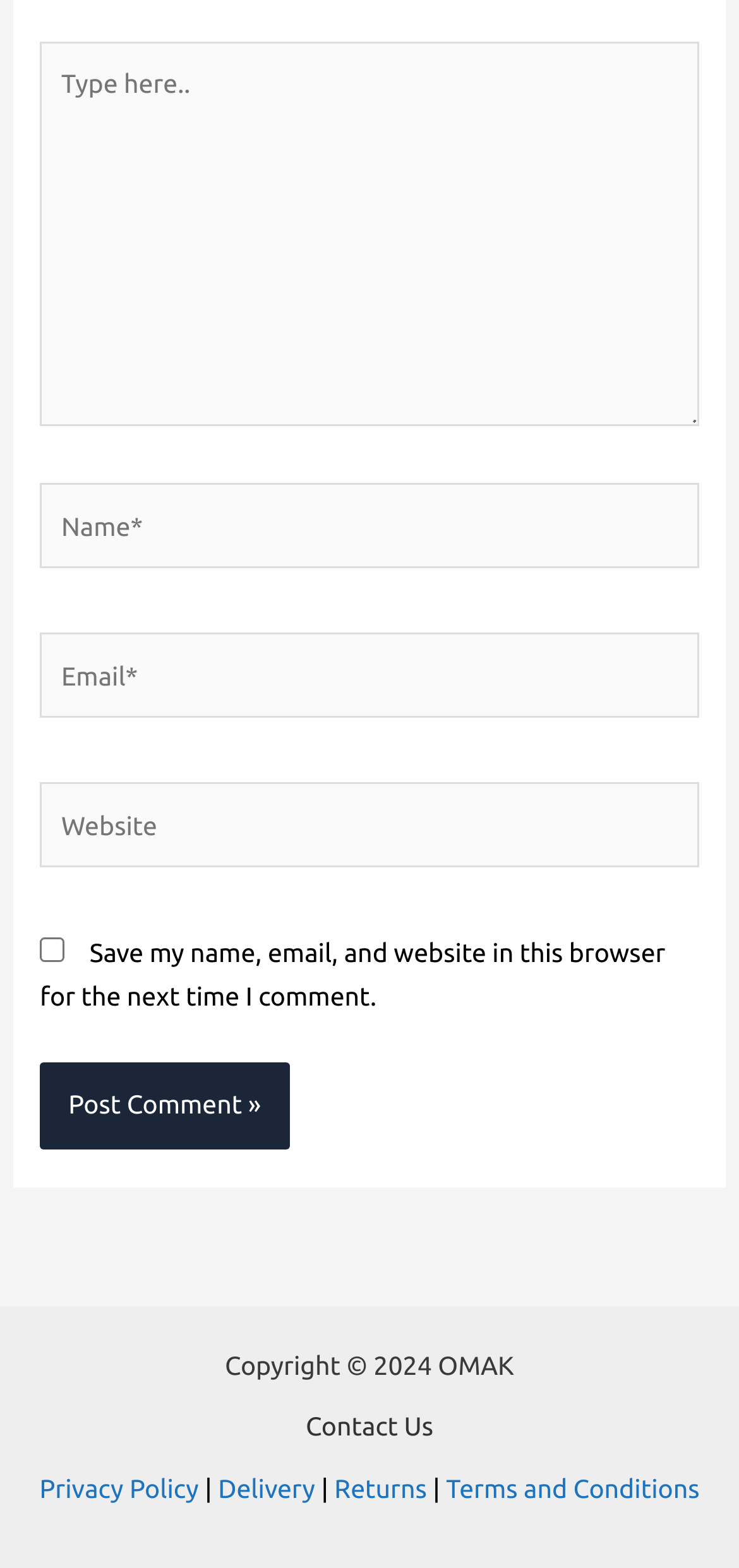Identify the bounding box coordinates for the UI element described as follows: Focal Length. Use the format (top-left x, top-left y, bottom-right x, bottom-right y) and ensure all values are floating point numbers between 0 and 1.

None